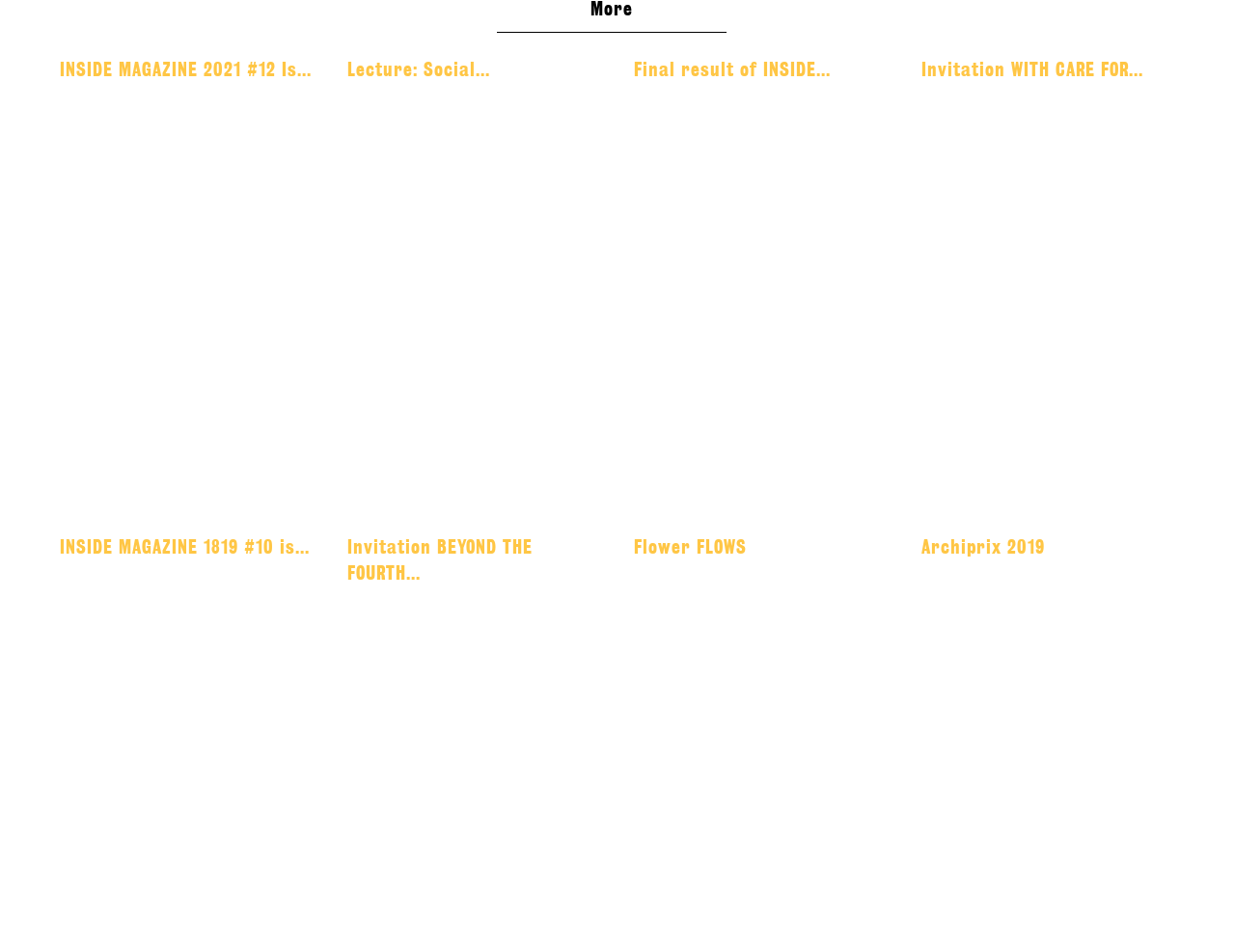Answer the following query concisely with a single word or phrase:
What is the title of the first article?

INSIDE MAGAZINE 2021 #12 Is...